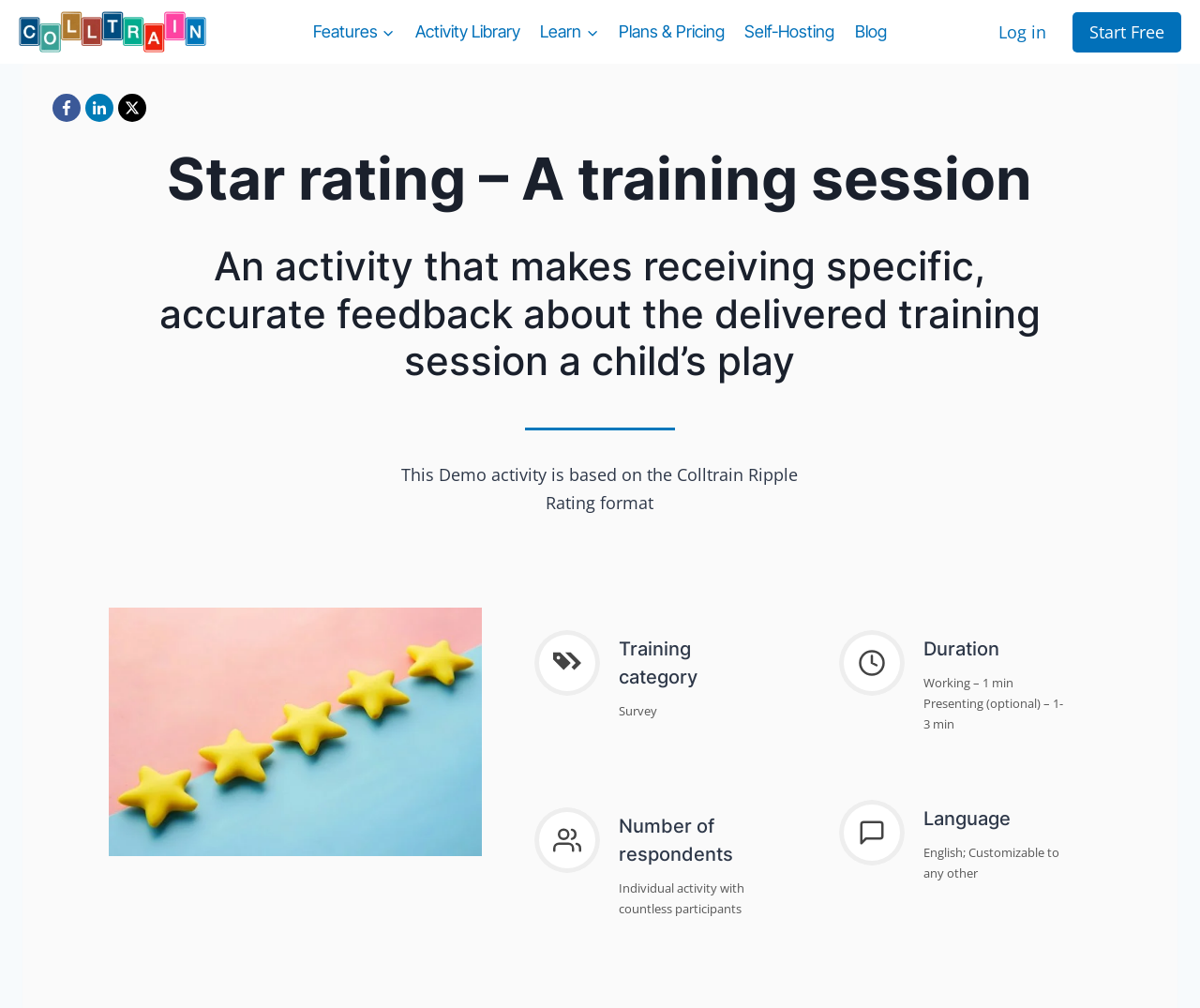Find the bounding box coordinates for the area that should be clicked to accomplish the instruction: "Log in to the platform".

[0.818, 0.012, 0.886, 0.052]